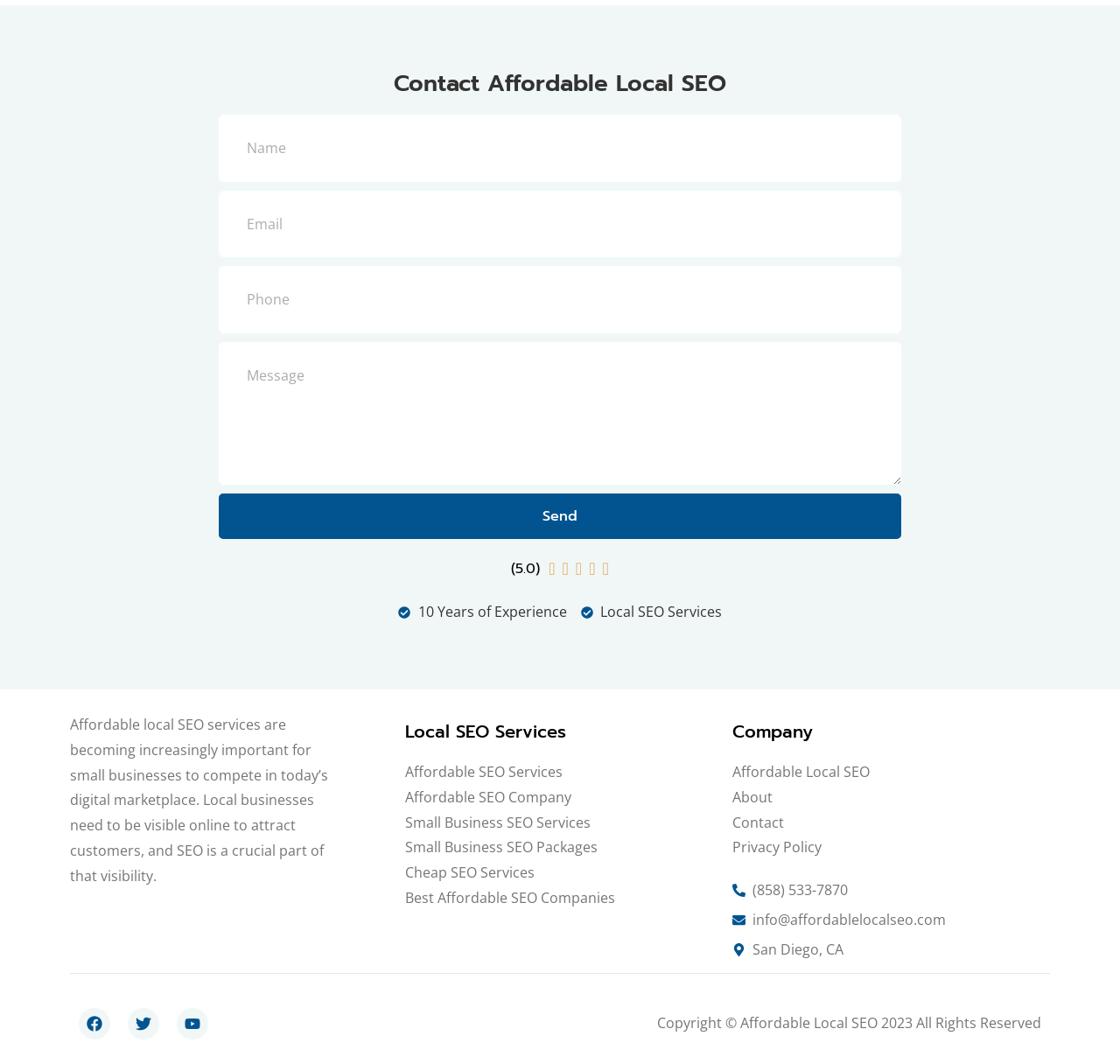Given the element description, predict the bounding box coordinates in the format (top-left x, top-left y, bottom-right x, bottom-right y), using floating point numbers between 0 and 1: Facebook

[0.07, 0.948, 0.098, 0.977]